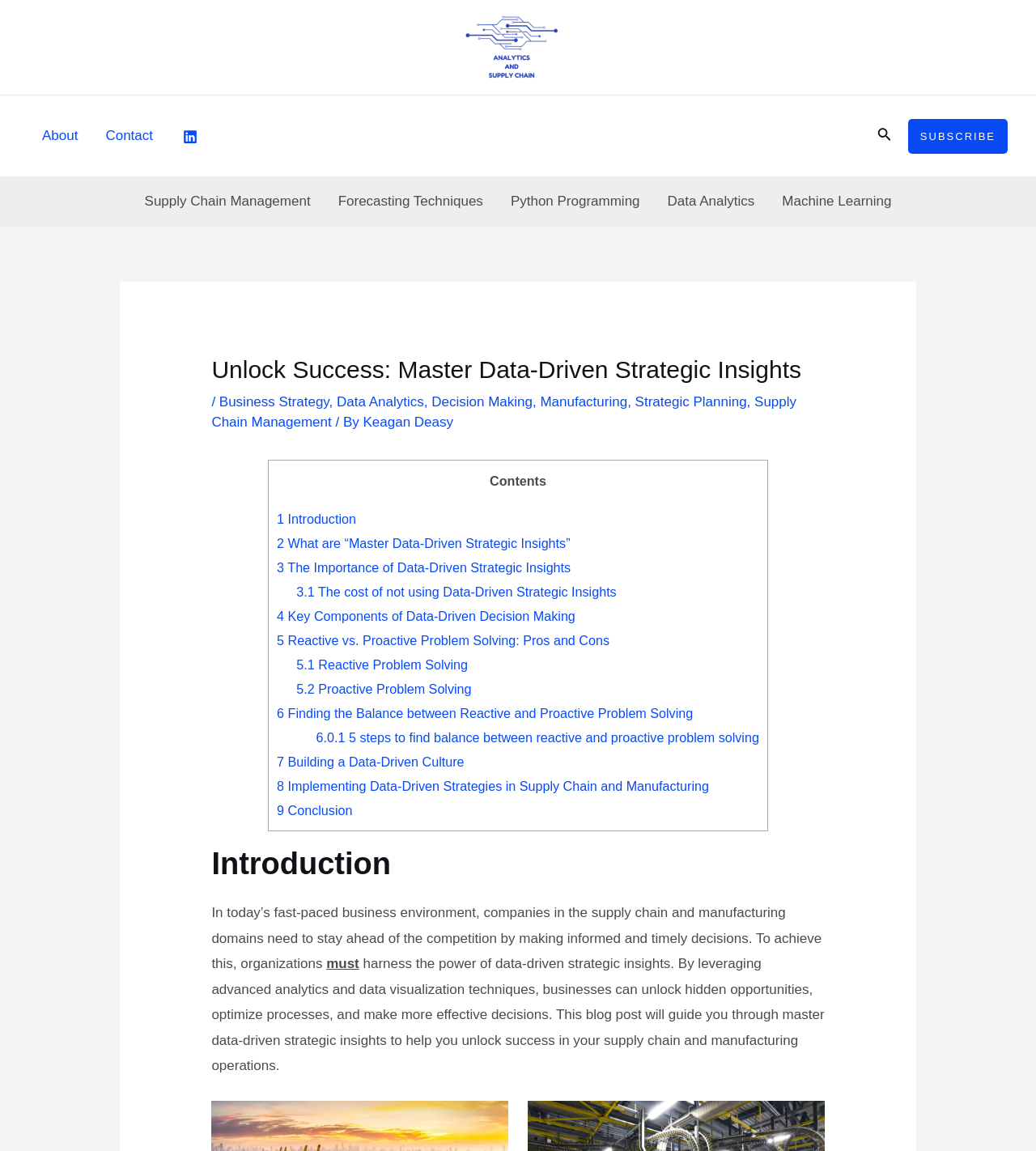Please answer the following question using a single word or phrase: 
What is the purpose of leveraging advanced analytics and data visualization techniques?

Unlock hidden opportunities